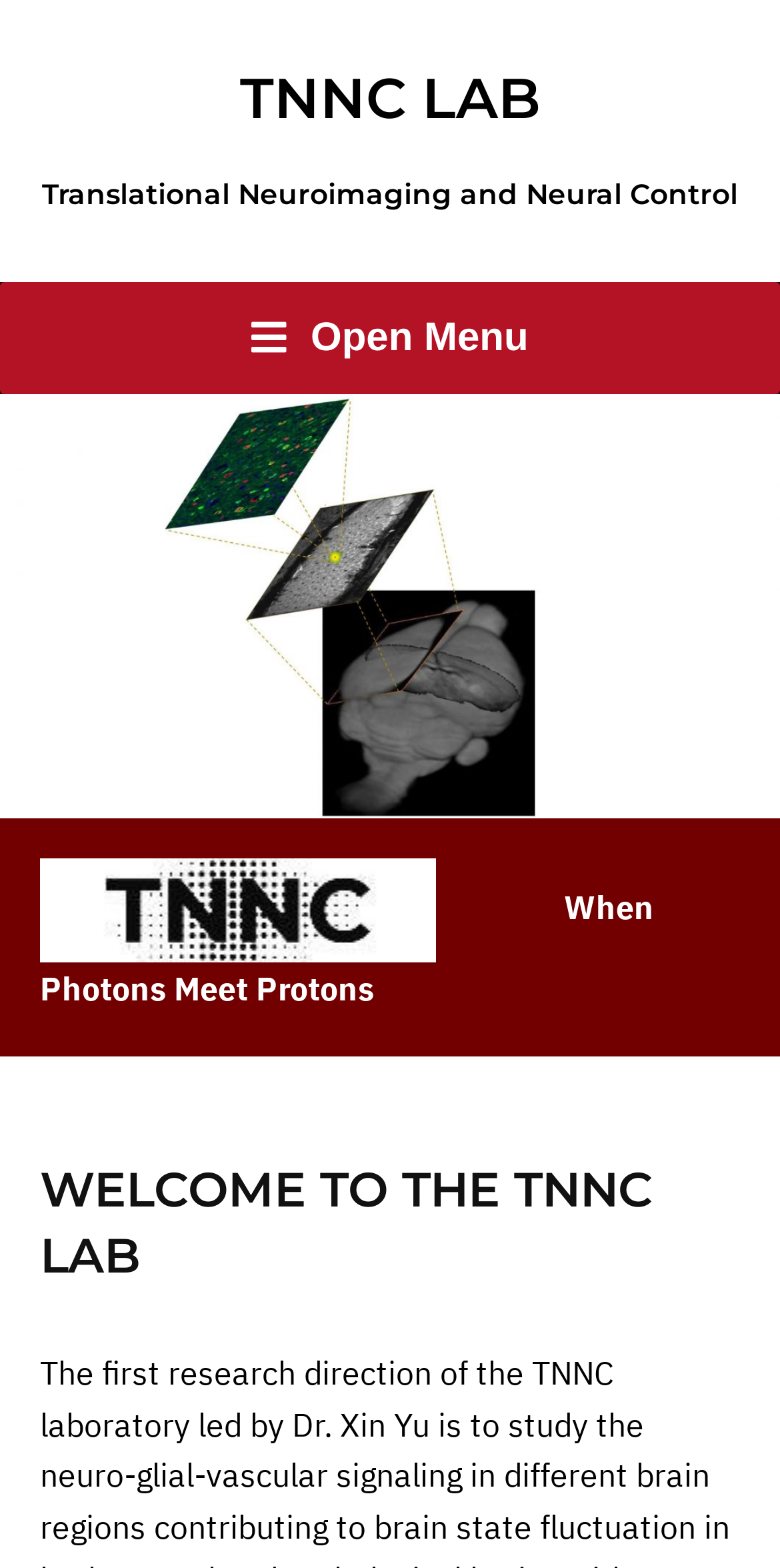Mark the bounding box of the element that matches the following description: "TNNC Lab".

[0.308, 0.041, 0.692, 0.084]